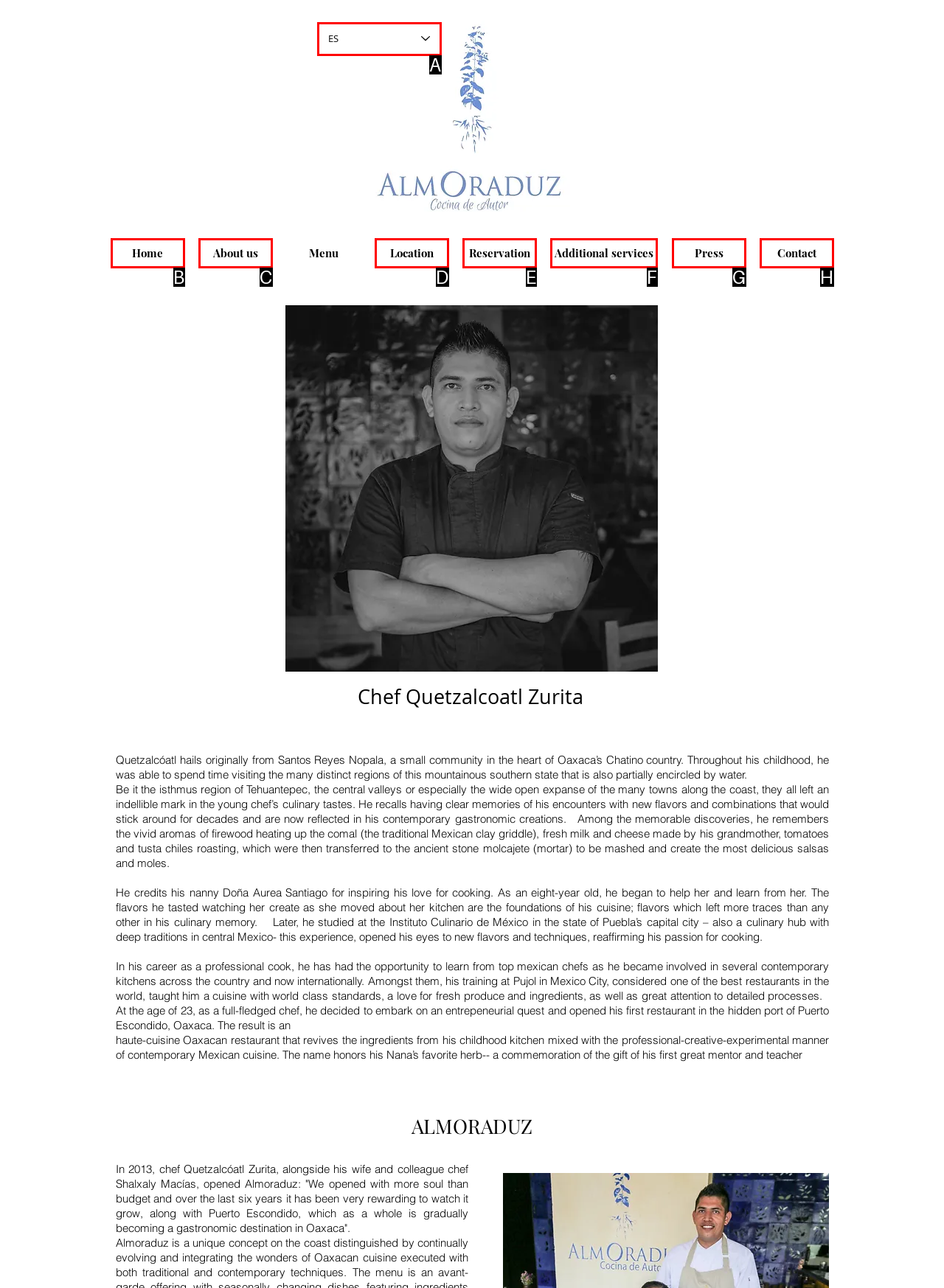Based on the element description: Location, choose the HTML element that matches best. Provide the letter of your selected option.

D